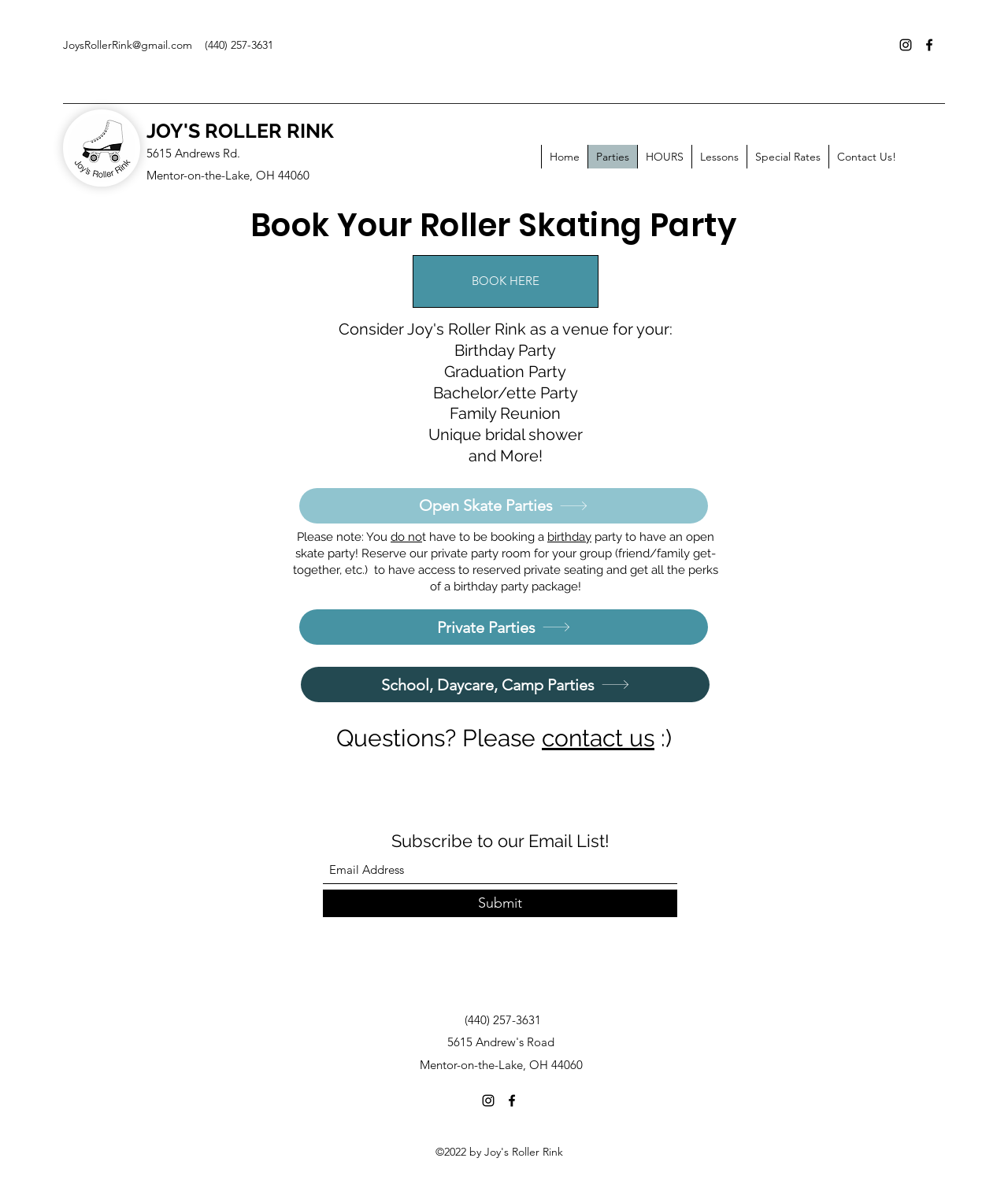Locate the coordinates of the bounding box for the clickable region that fulfills this instruction: "Click the Submit button".

[0.32, 0.752, 0.672, 0.775]